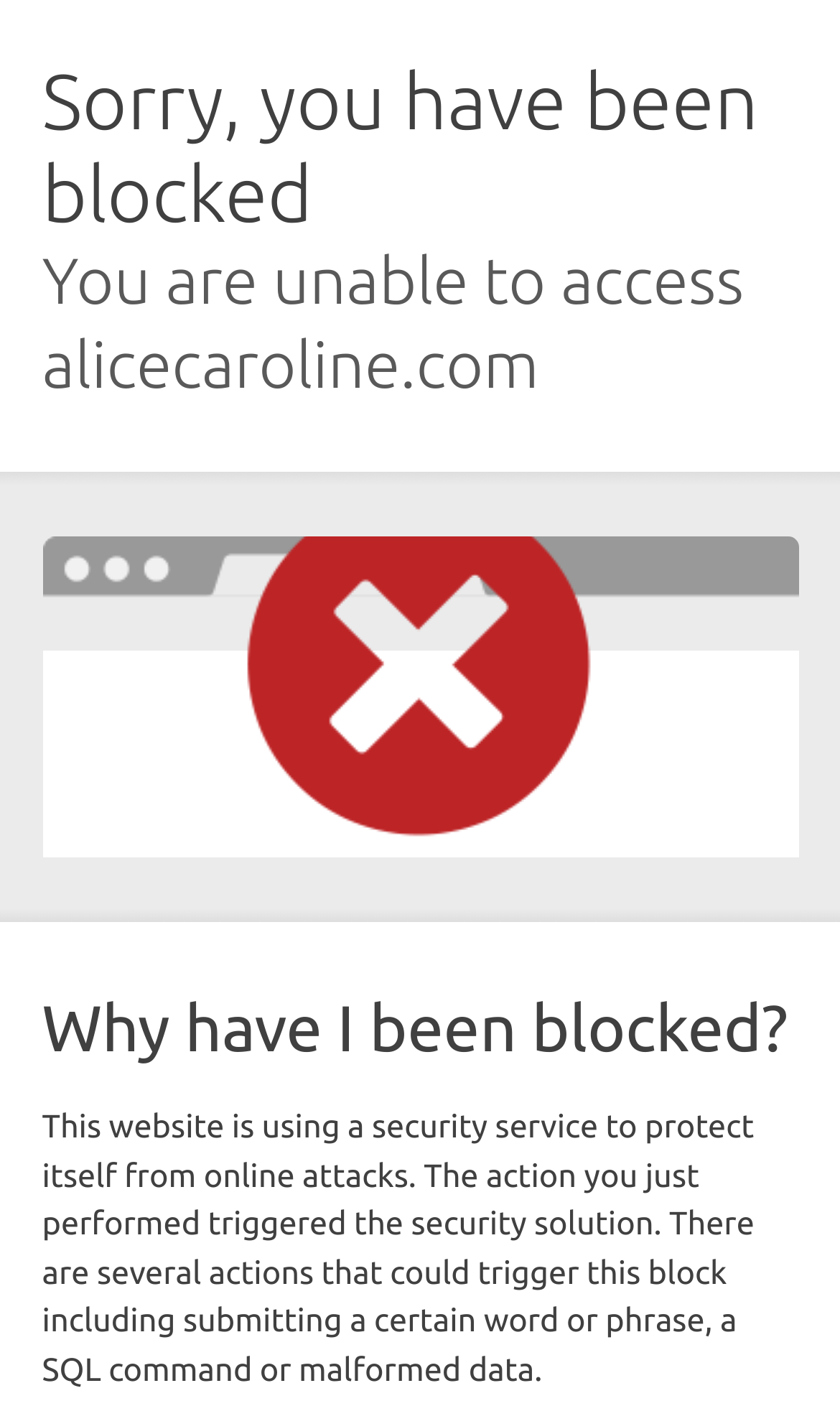Extract the top-level heading from the webpage and provide its text.

Sorry, you have been blocked